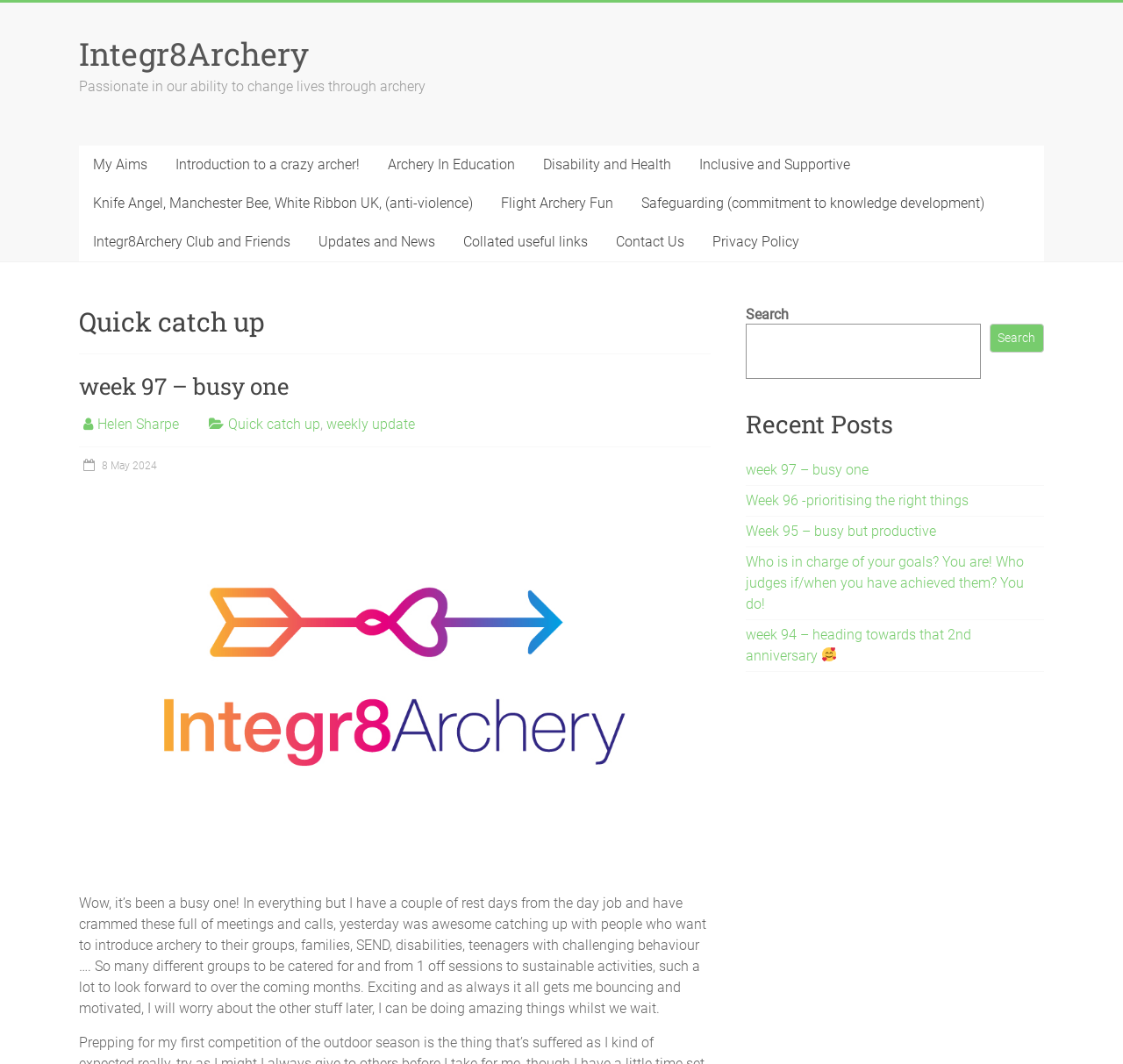What is the date mentioned in the post 'week 97 – busy one'?
Using the visual information, answer the question in a single word or phrase.

8 May 2024